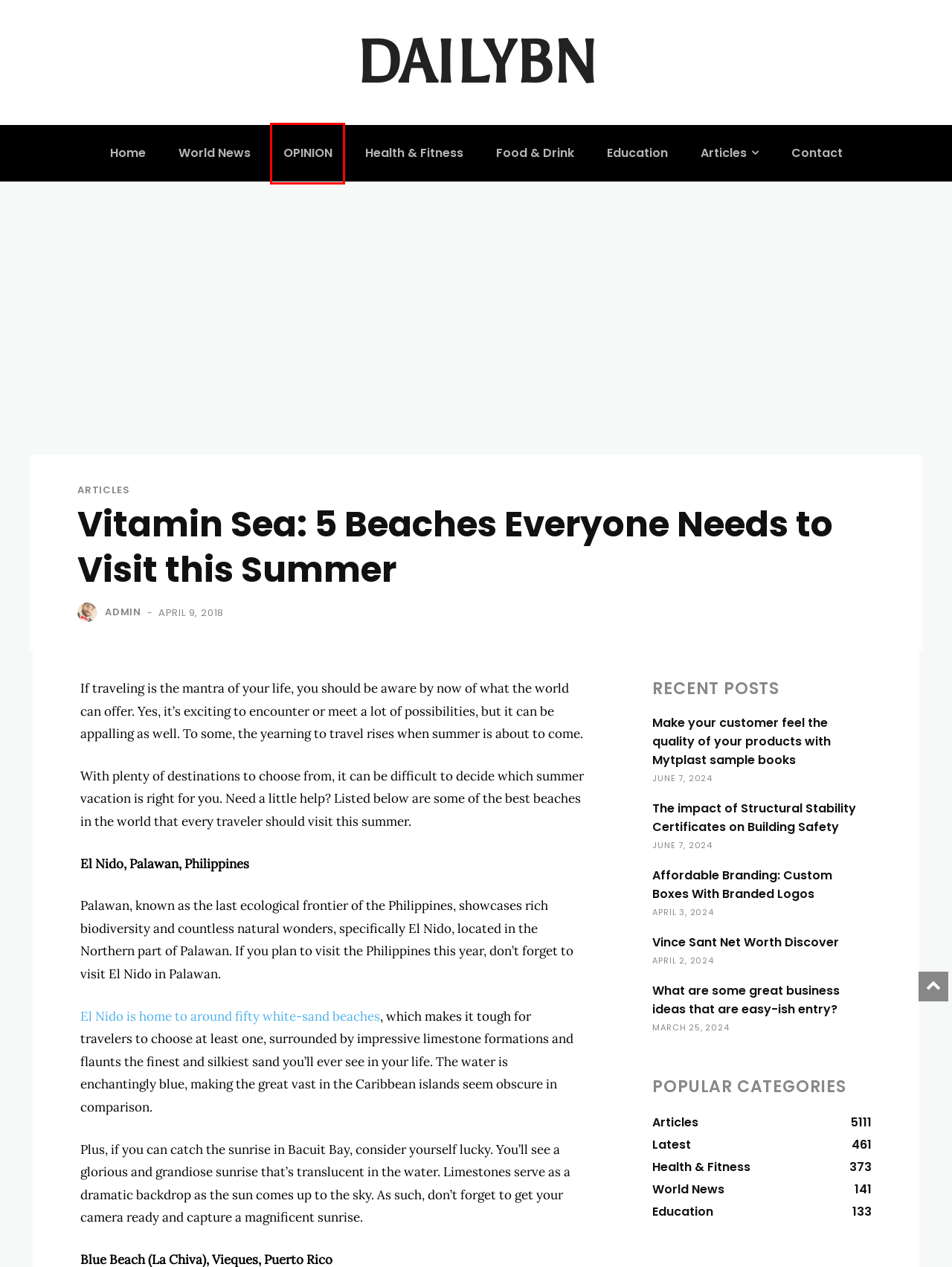Observe the provided screenshot of a webpage with a red bounding box around a specific UI element. Choose the webpage description that best fits the new webpage after you click on the highlighted element. These are your options:
A. The impact of Structural Stability Certificates on Building Safety - Dailybn
B. Affordable Branding: Custom Boxes With Branded Logos - Dailybn
C. Home Dailybn
D. Education
E. Vince Sant Net Worth Discover - Dailybn
F. Make your customer feel the quality of your products with Mytplast sample books - Dailybn
G. OPINION Archives - Dailybn
H. Articles Archives - Dailybn

G